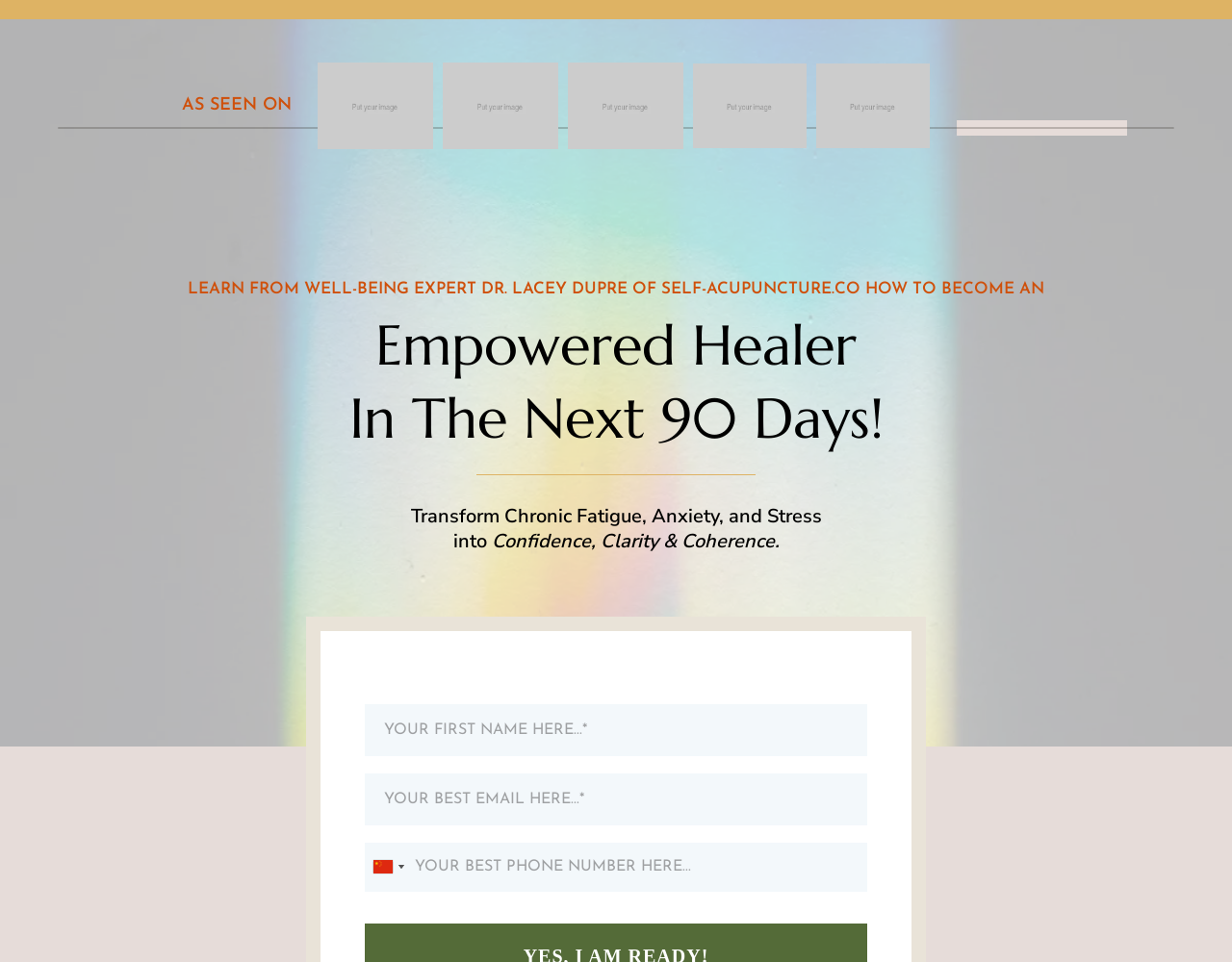What is the focus of the program being promoted?
Utilize the information in the image to give a detailed answer to the question.

The webpage mentions 'Transform Chronic Fatigue, Anxiety, and Stress' and 'Confidence, Clarity & Coherence', suggesting that the program focuses on well-being and self-acupuncture techniques to achieve these outcomes.